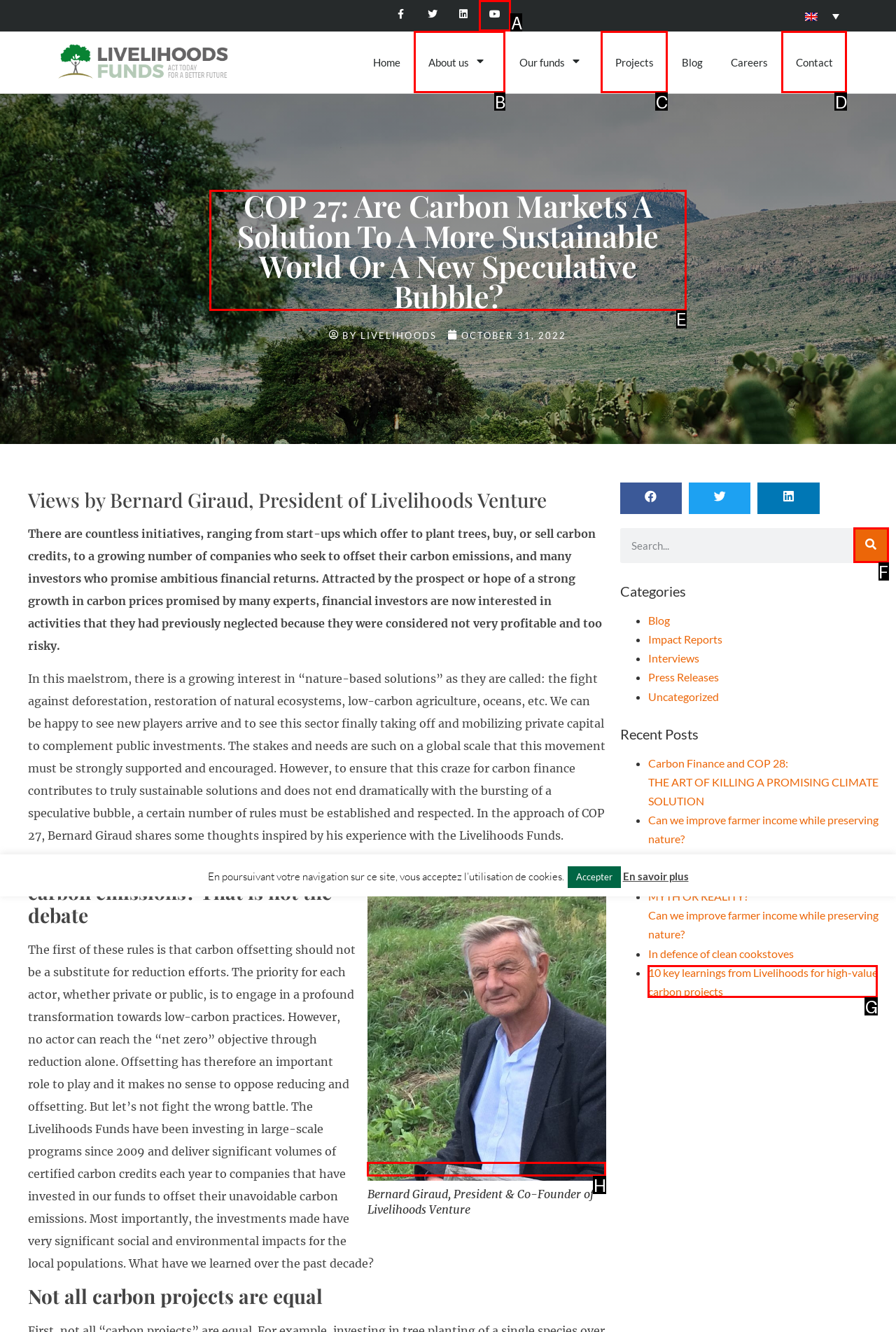Determine which letter corresponds to the UI element to click for this task: Read the blog post 'COP 27: Are Carbon Markets A Solution To A More Sustainable World Or A New Speculative Bubble?'
Respond with the letter from the available options.

E